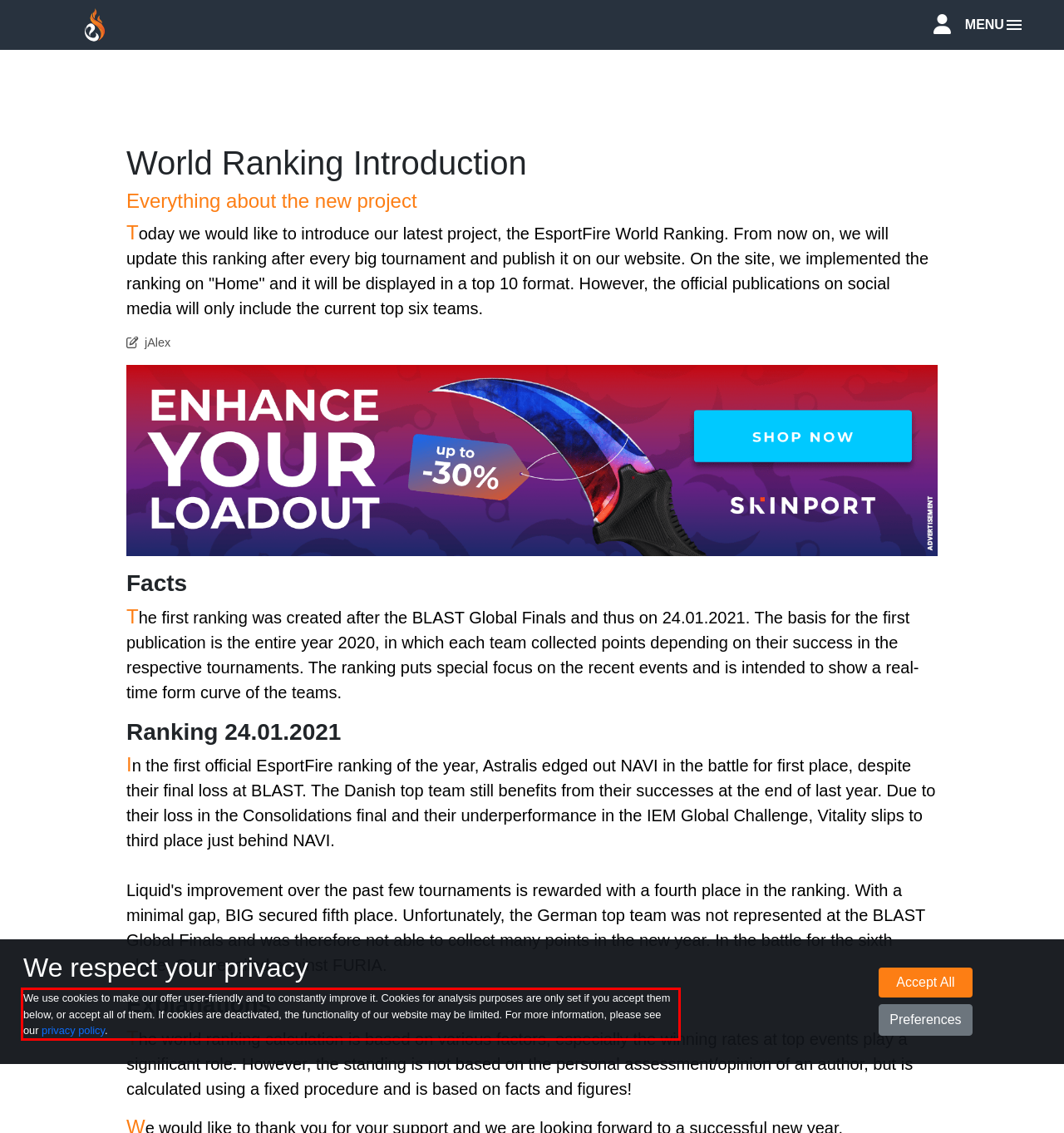Please use OCR to extract the text content from the red bounding box in the provided webpage screenshot.

We use cookies to make our offer user-friendly and to constantly improve it. Cookies for analysis purposes are only set if you accept them below, or accept all of them. If cookies are deactivated, the functionality of our website may be limited. For more information, please see our privacy policy.